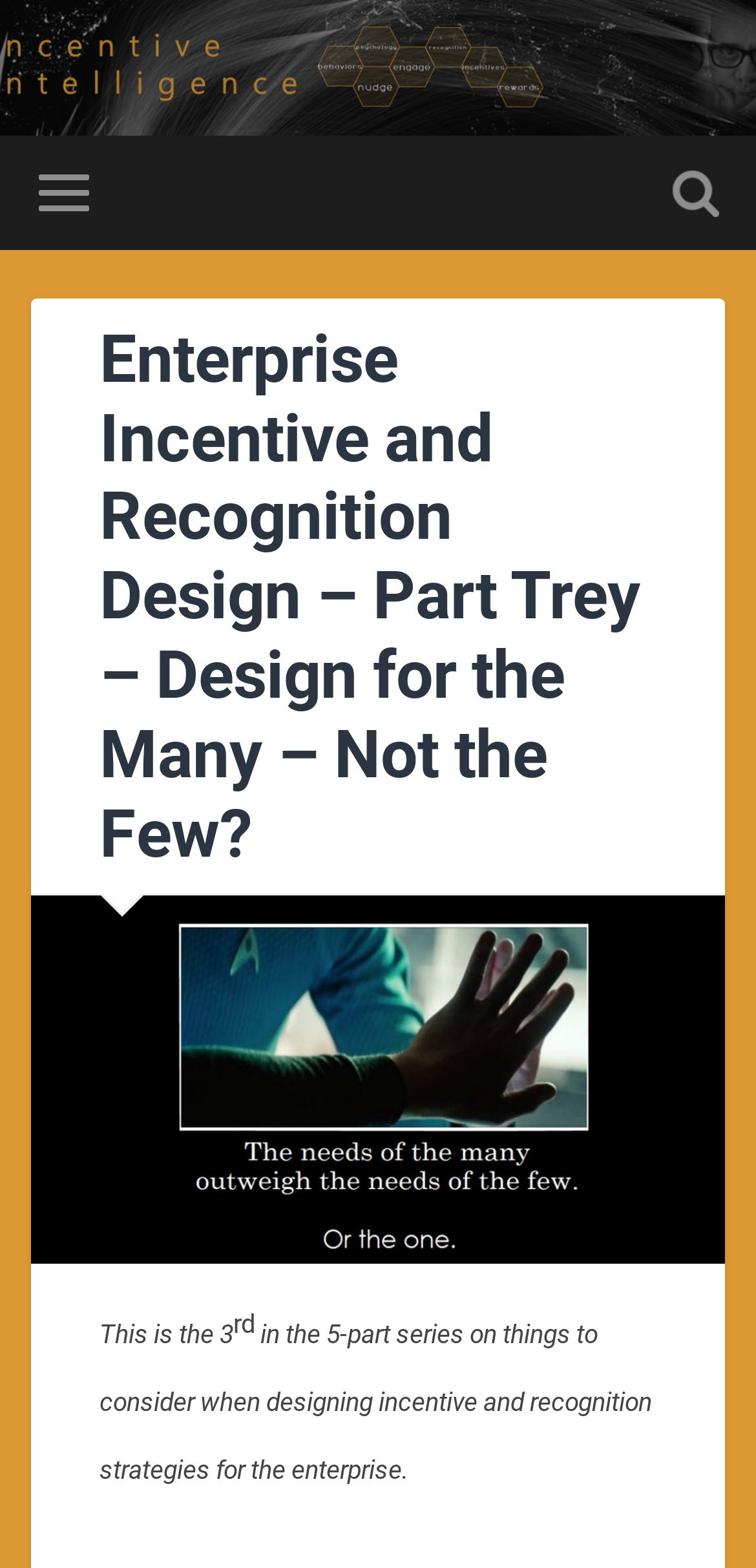Provide your answer in a single word or phrase: 
What is the current part of the series?

3